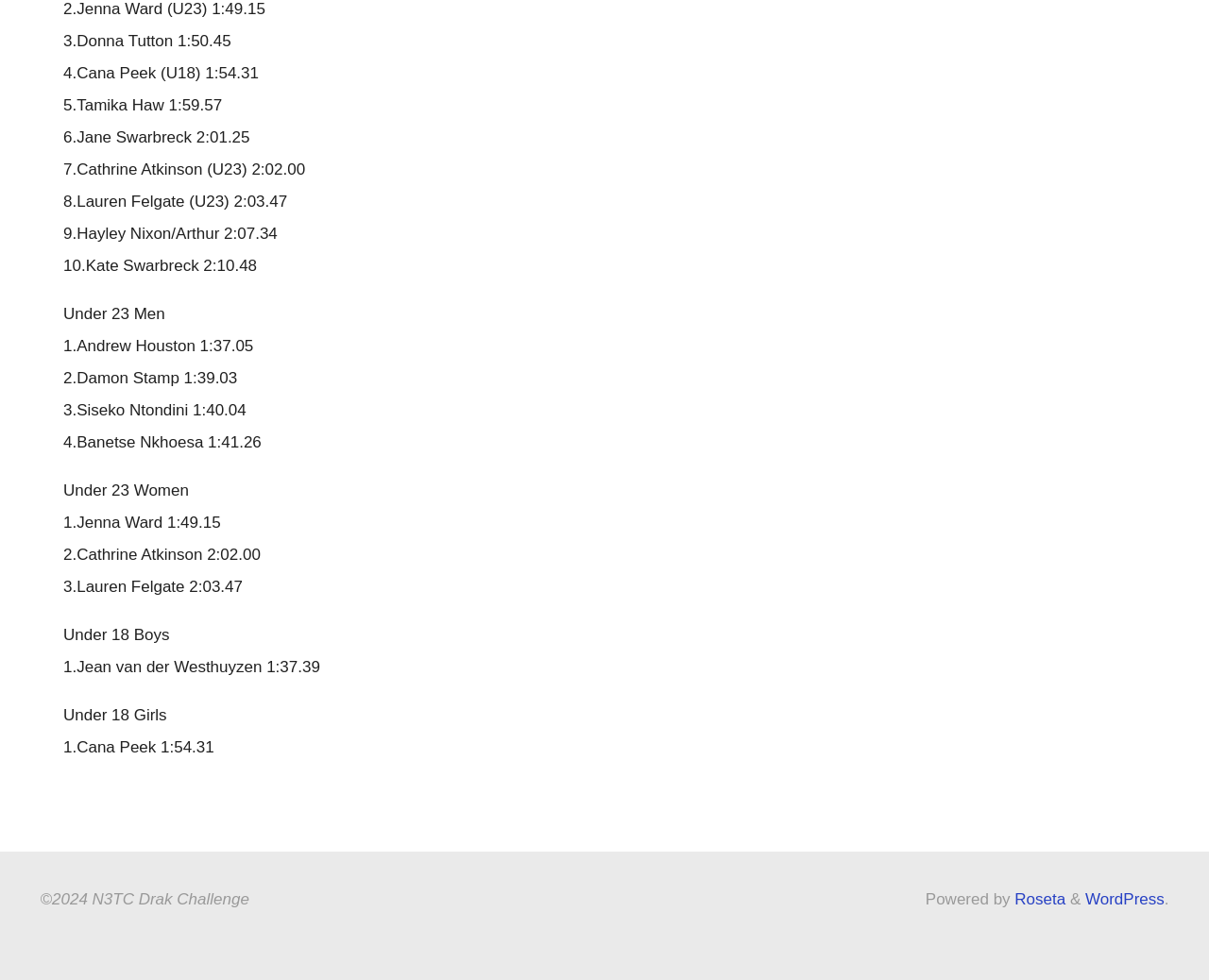What is the age category of Cana Peek? Examine the screenshot and reply using just one word or a brief phrase.

Under 18